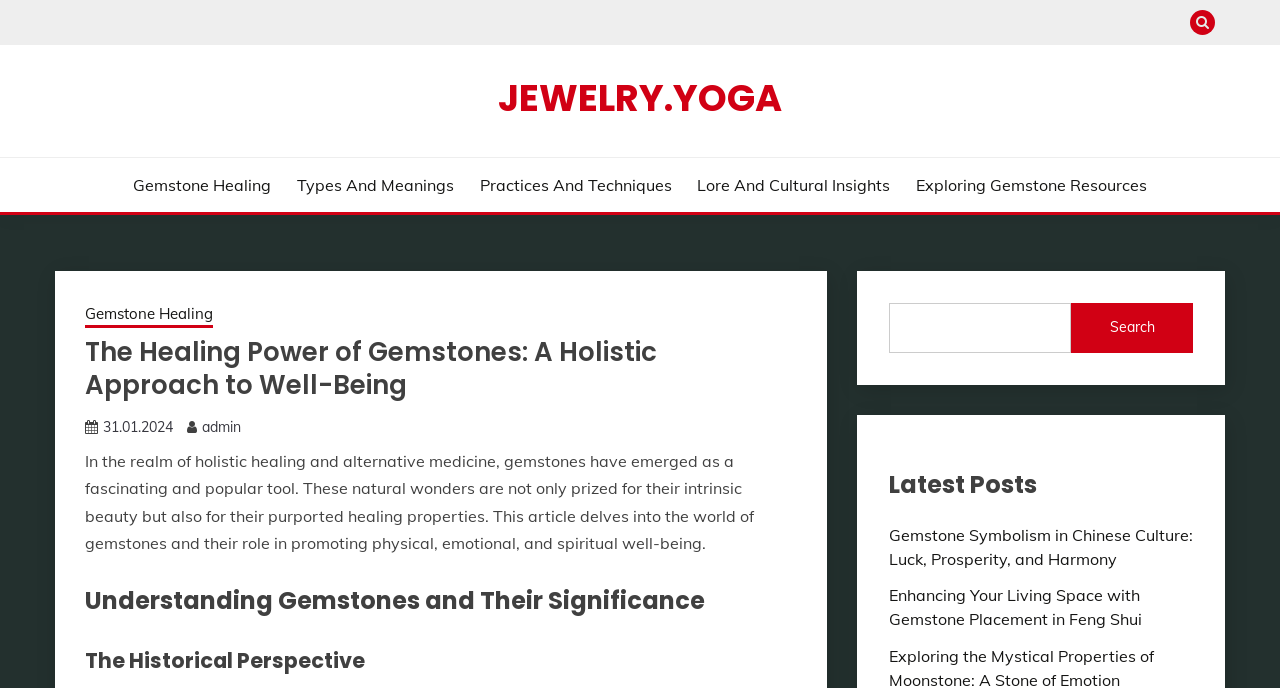Please determine the bounding box coordinates of the clickable area required to carry out the following instruction: "Search for gemstone resources". The coordinates must be four float numbers between 0 and 1, represented as [left, top, right, bottom].

[0.694, 0.44, 0.932, 0.513]